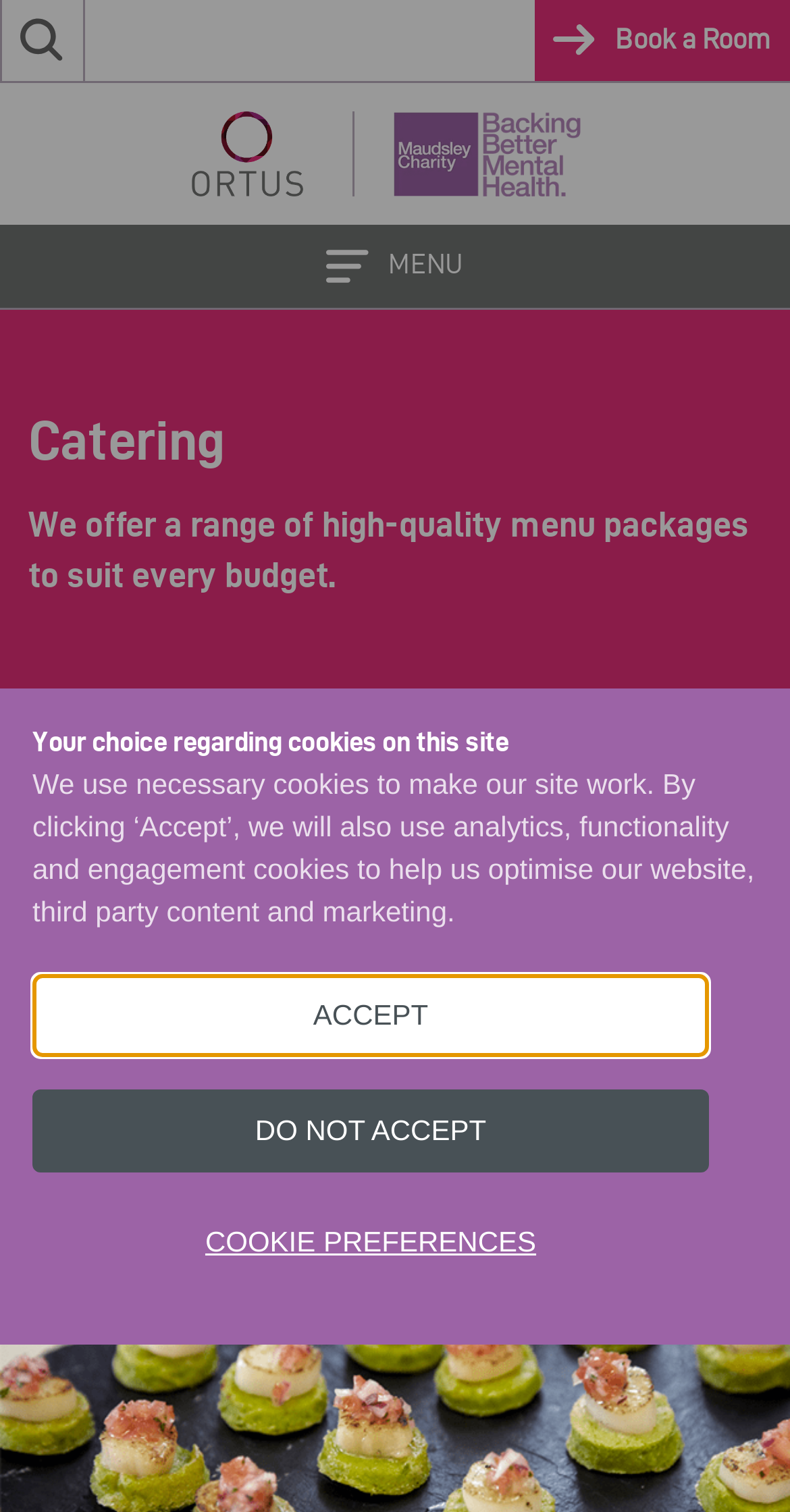Please provide a detailed answer to the question below based on the screenshot: 
What is the purpose of the 'MENU' button?

The 'MENU' button has a control associated with it called 'mobile-menu', which implies that its purpose is to open a mobile menu, likely containing navigation options or other features.